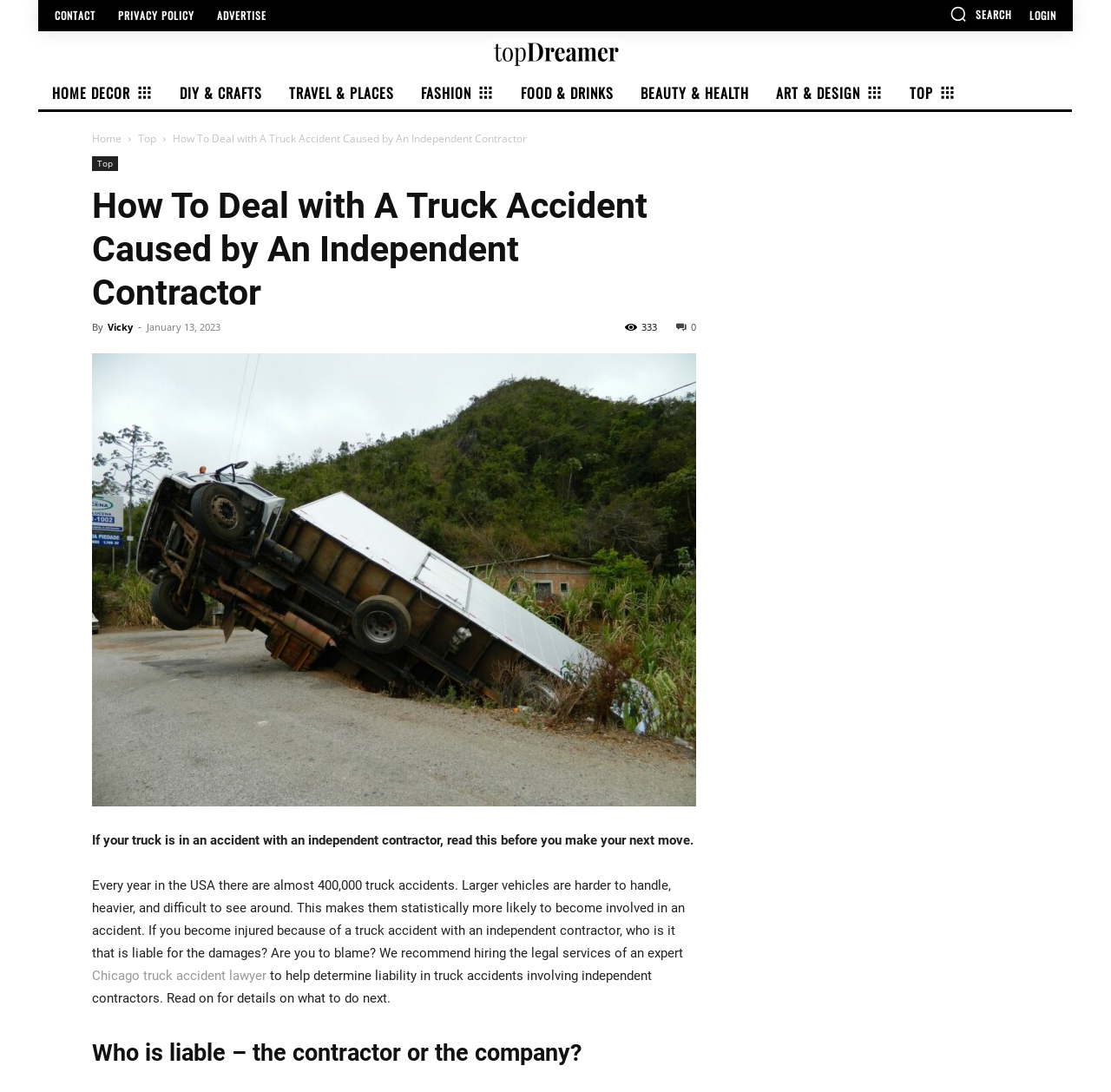Use the details in the image to answer the question thoroughly: 
What is the topic of this article?

Based on the content of the webpage, specifically the heading and the text, it appears that the topic of this article is about dealing with truck accidents caused by independent contractors.